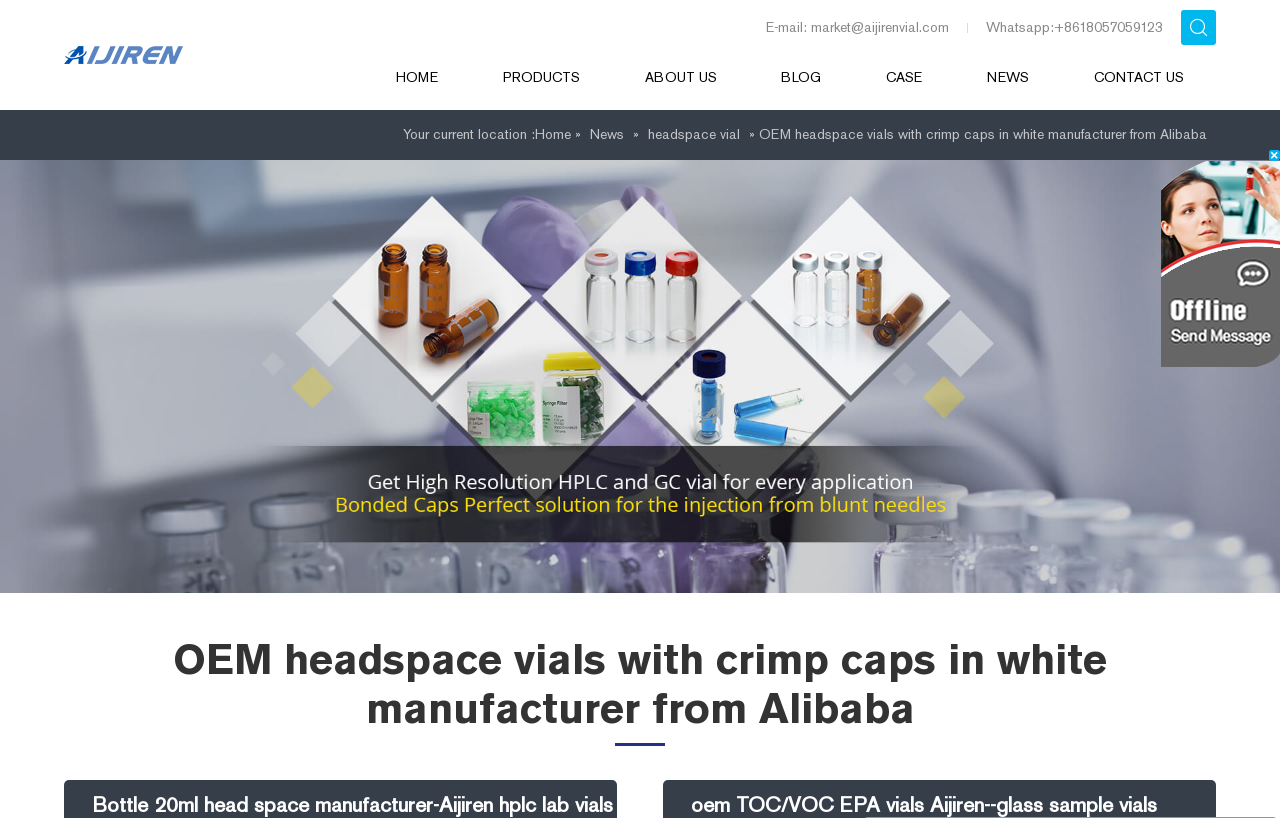What is the bounding box coordinate of the image 'plc vials for sale'?
Look at the screenshot and respond with a single word or phrase.

[0.0, 0.196, 1.0, 0.725]